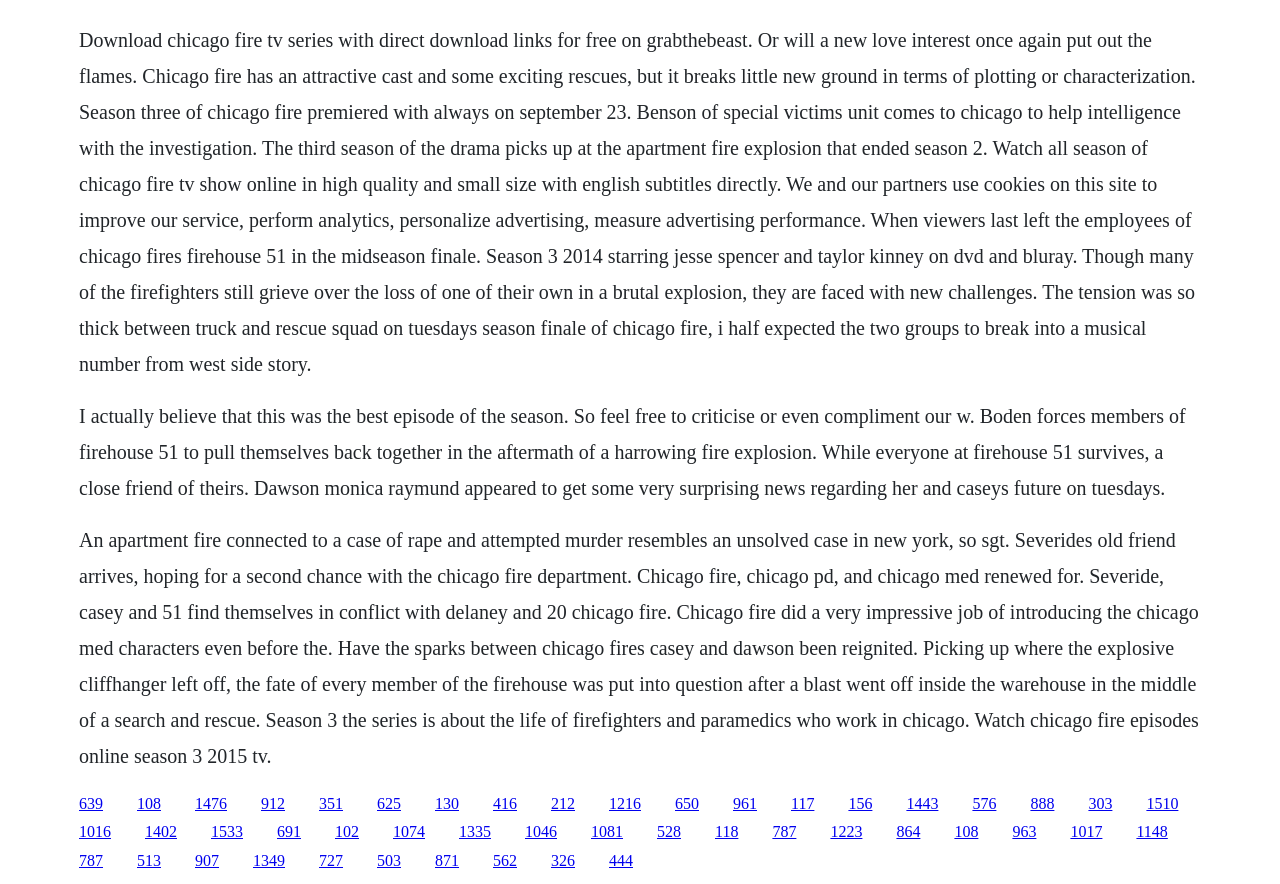Please provide the bounding box coordinate of the region that matches the element description: 1349. Coordinates should be in the format (top-left x, top-left y, bottom-right x, bottom-right y) and all values should be between 0 and 1.

[0.198, 0.964, 0.223, 0.983]